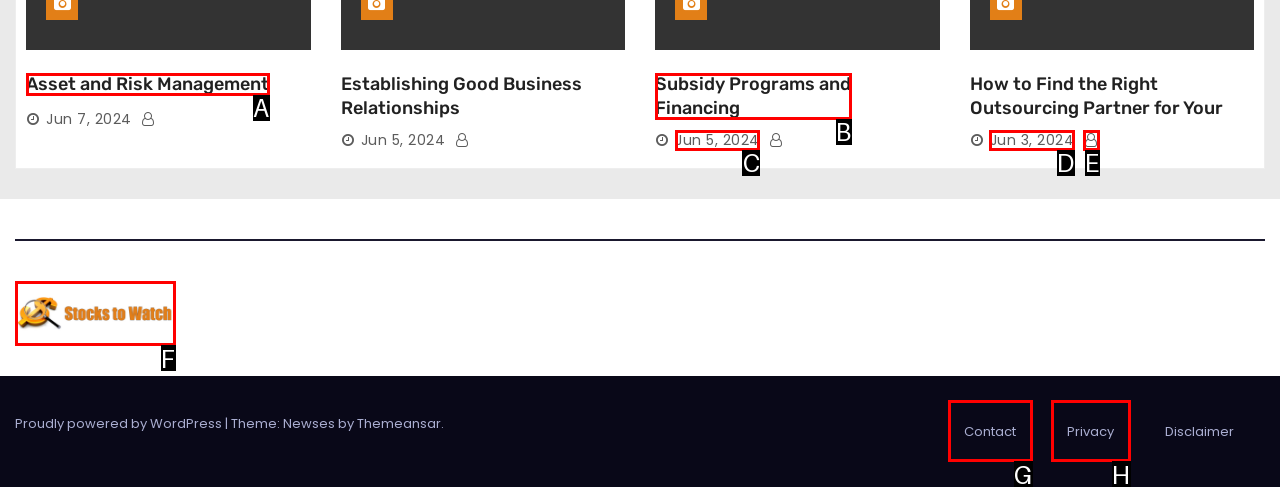To complete the instruction: Go to 'Stocks to Watch', which HTML element should be clicked?
Respond with the option's letter from the provided choices.

F